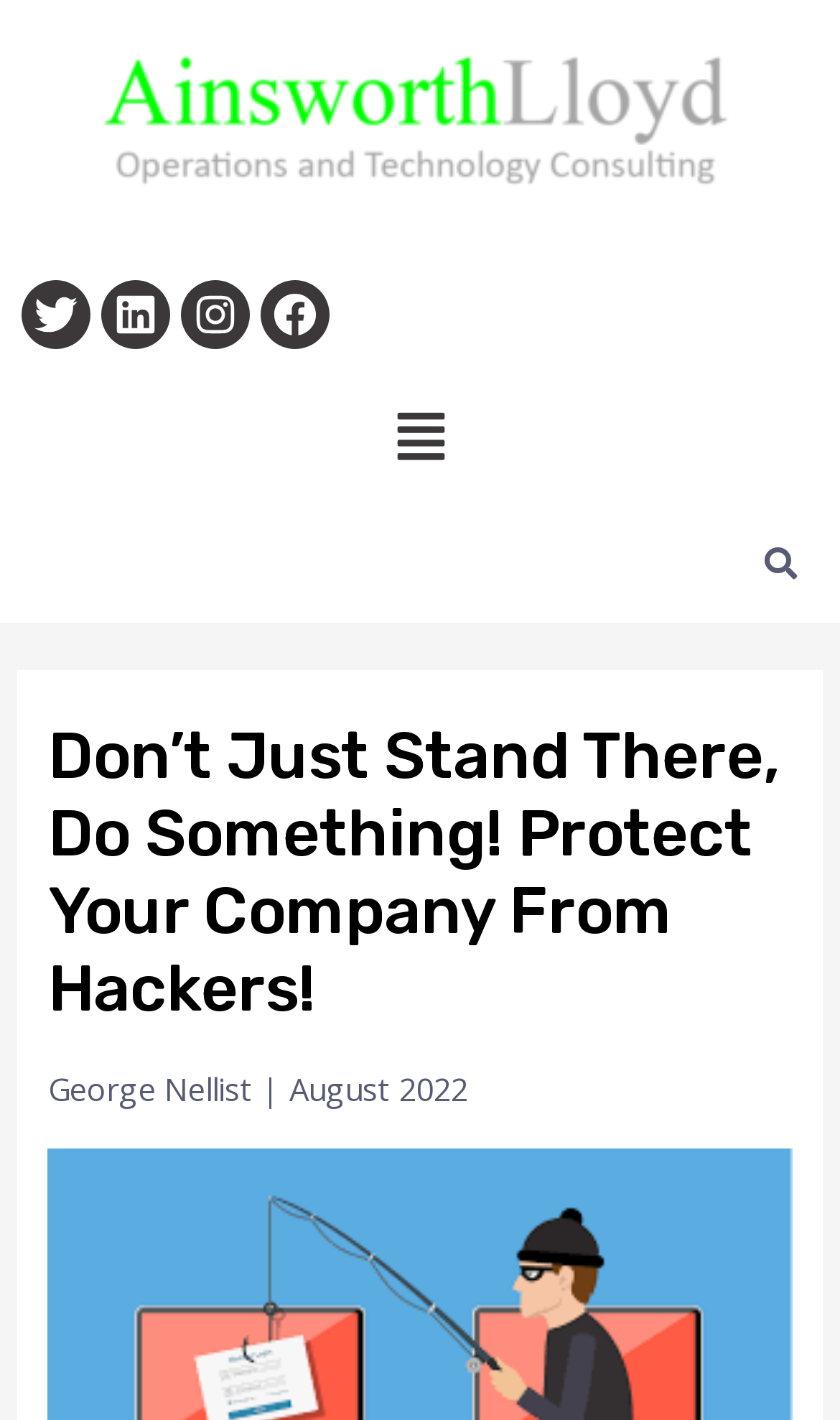Determine the main headline from the webpage and extract its text.

Don’t Just Stand There, Do Something! Protect Your Company From Hackers!